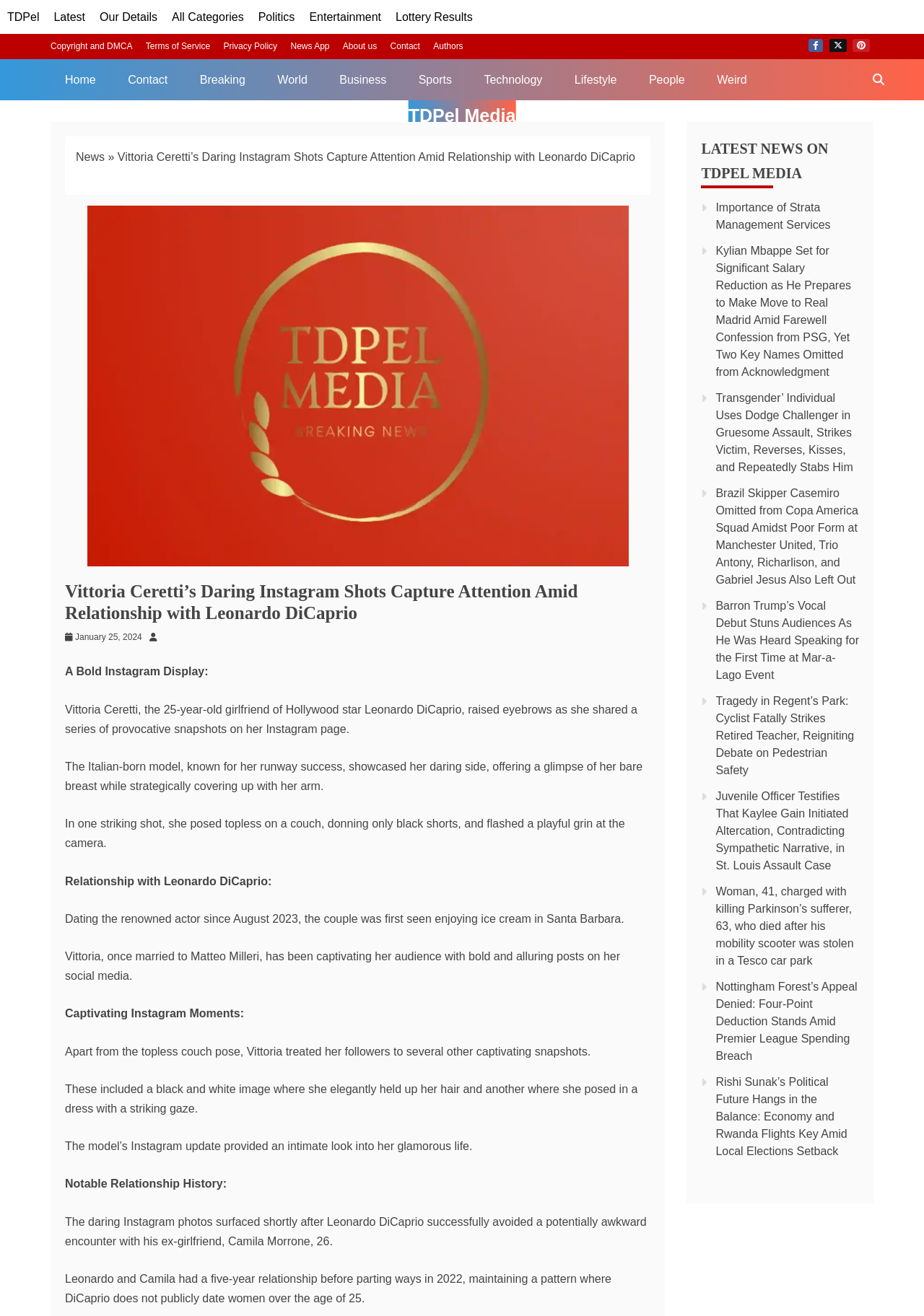Kindly determine the bounding box coordinates of the area that needs to be clicked to fulfill this instruction: "Click on the Crossland Logistcs link".

None